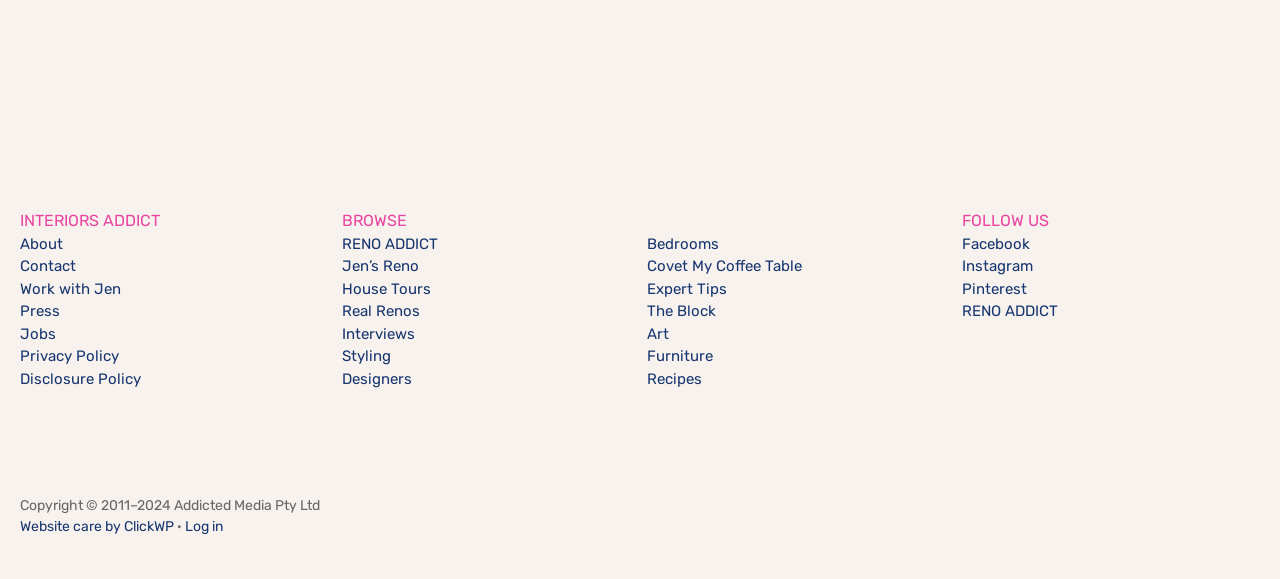Provide a one-word or short-phrase answer to the question:
What is the last link in the 'Browse' section?

Recipes